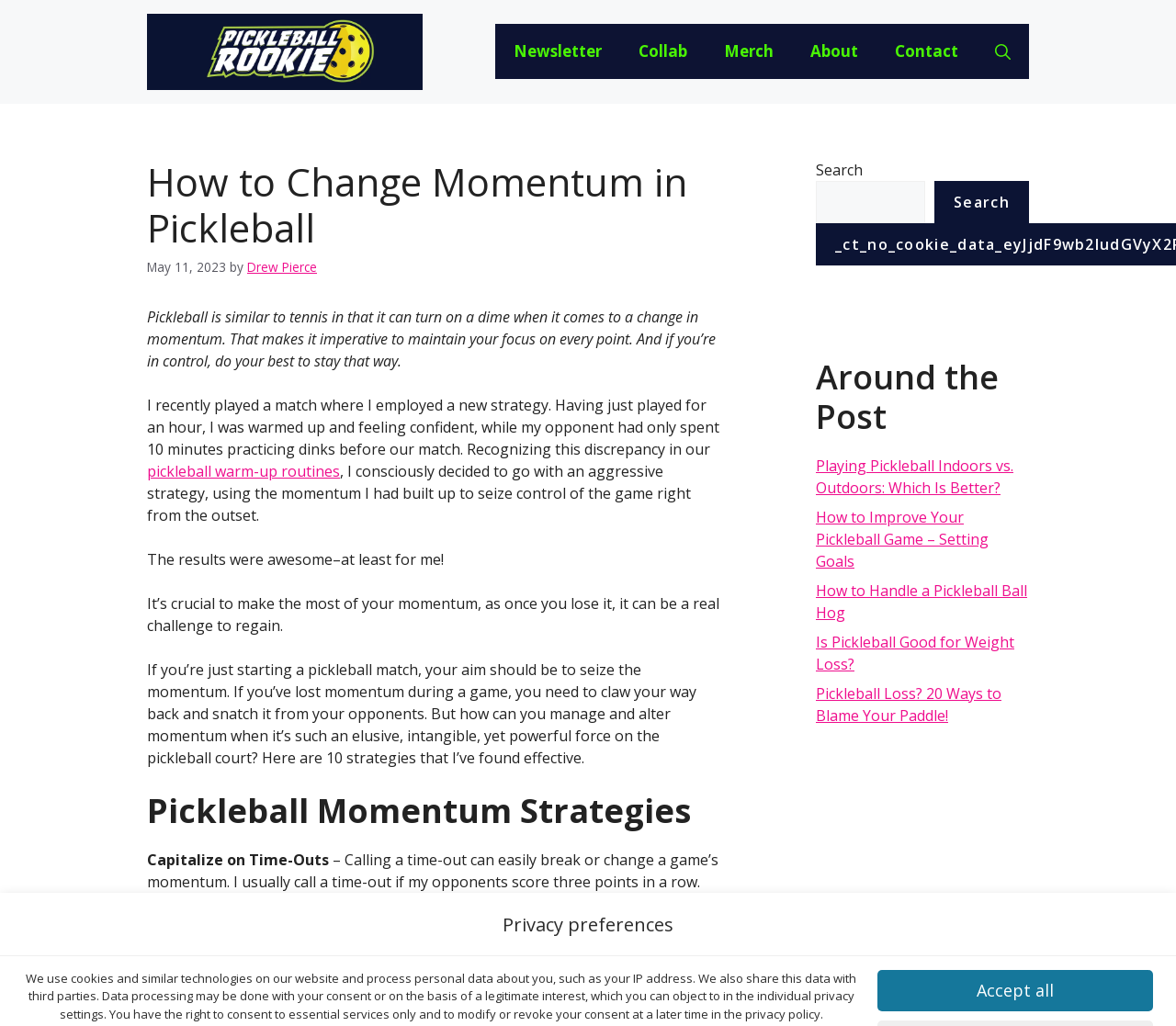Give a one-word or short phrase answer to this question: 
What is the topic of the article?

How to Change Momentum in Pickleball